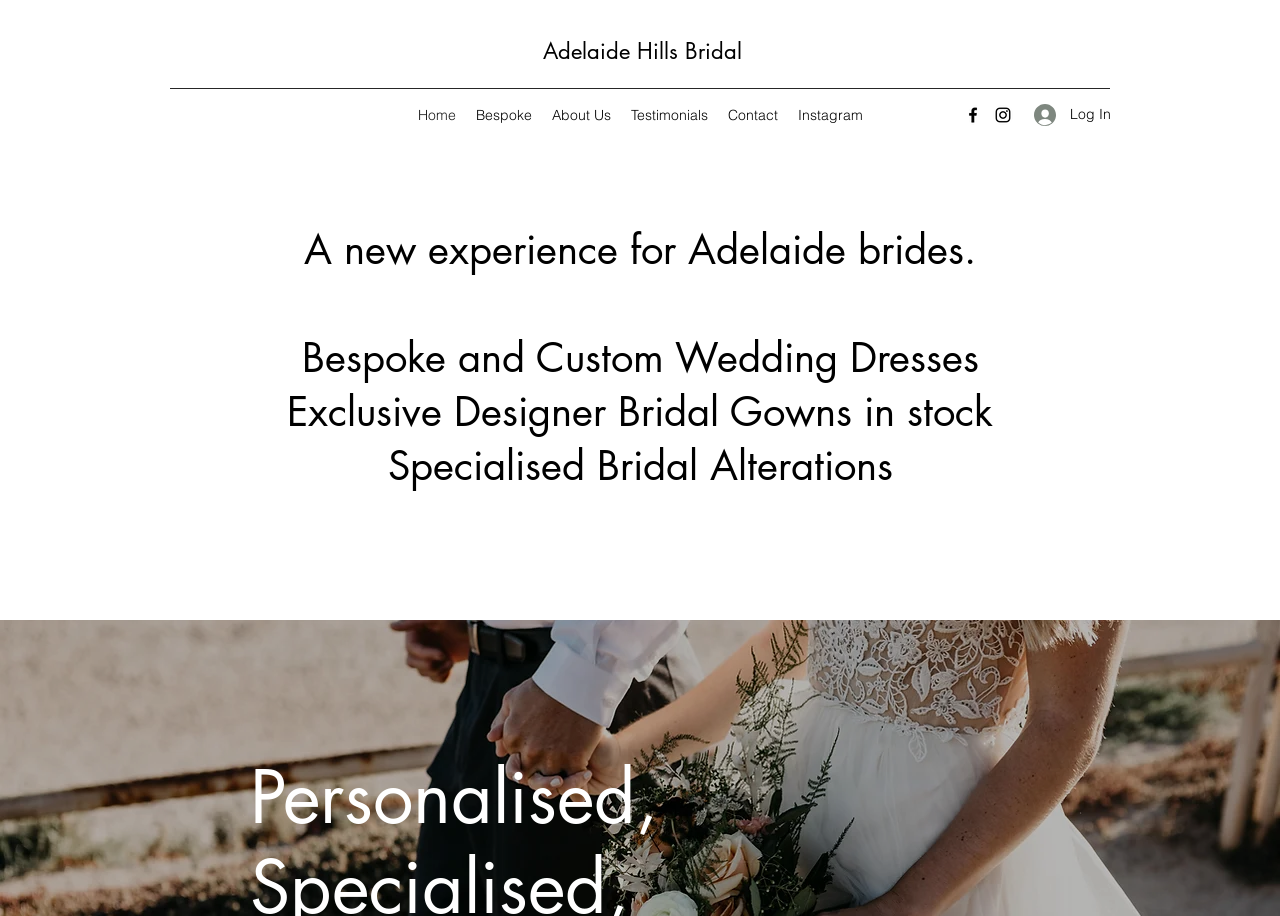Produce a meticulous description of the webpage.

The webpage is about Adelaide Hills Bridal, a bespoke bridal service that offers customized wedding dresses and alterations. At the top left of the page, there is a link to the website's homepage, "Adelaide Hills Bridal". Below it, there is a navigation menu with links to "Home", "Bespoke", "About Us", "Testimonials", "Contact", and "Instagram". 

To the right of the navigation menu, there is a social bar with links to Facebook and Instagram, each accompanied by an icon. Next to the social bar, there is a "Log In" button with a small icon.

The main content of the page is divided into sections, each with a heading. The first section has a heading that reads "A new experience for Adelaide brides." The second section has a heading that is empty, followed by a section with a heading that reads "Bespoke and Custom Wedding Dresses". The next section has a heading that reads "Exclusive Designer Bridal Gowns in stock", followed by a section with a heading that reads "Specialised Bridal Alterations".

At the bottom of the page, there are two regions, one labeled "Home: Privacy Policy" and the other labeled "Home: Welcome". There is also a heading that reads "Personalised,".